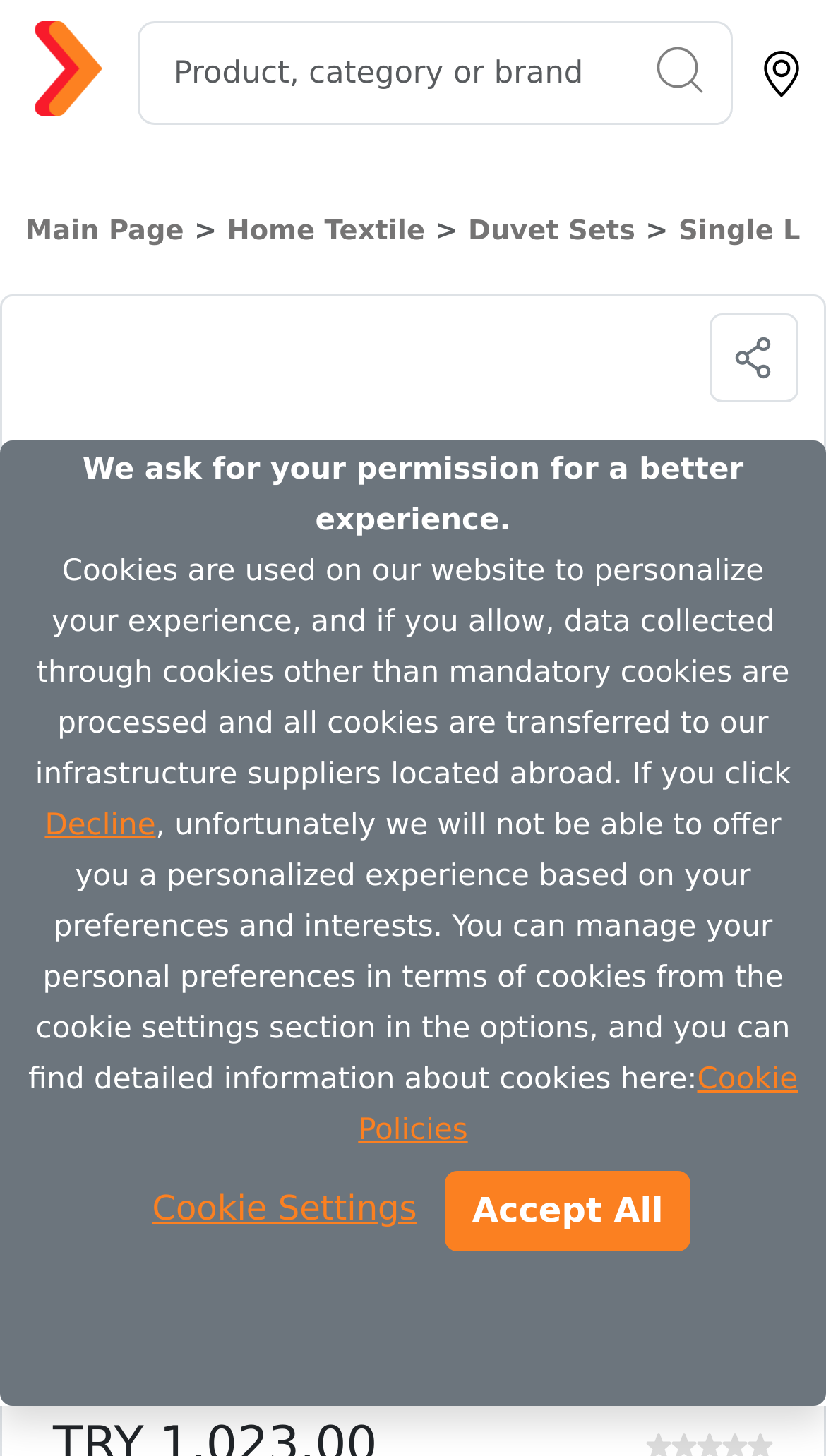Please find the bounding box coordinates of the section that needs to be clicked to achieve this instruction: "License this premium image".

None